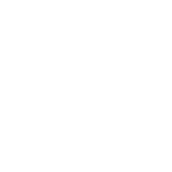Provide a comprehensive description of the image.

The image features a high-quality breathable 55gsm polyester mesh fabric designed for lining applications. This fabric is known for its lightweight and airy characteristics, making it ideal for various uses, including sportswear and garments that require breathability. It is displayed prominently in a section that highlights related products, showcasing Huasheng's commitment to providing diverse and functional mesh fabrics. Ideal for manufacturers and designers looking for reliable and performance-oriented materials, this polyester mesh fabric combines durability with practical functionality.